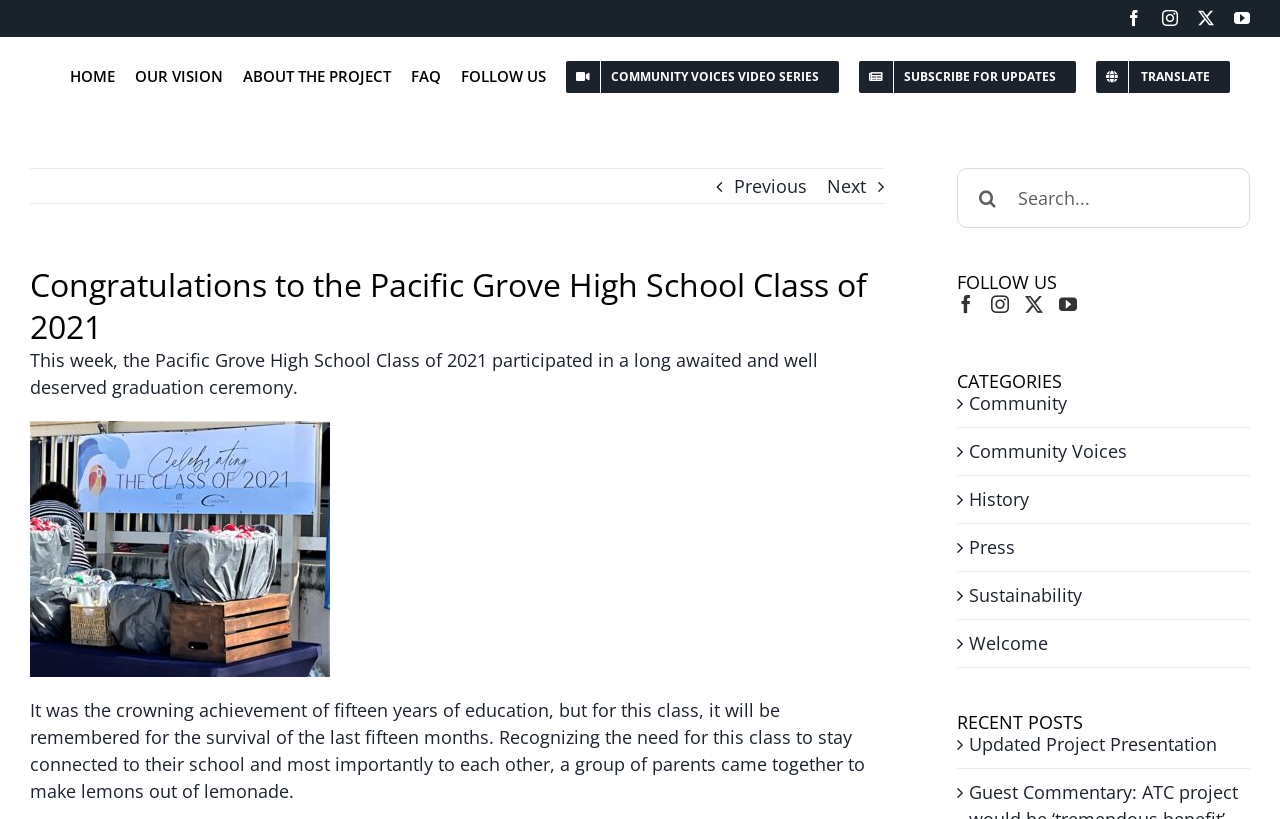Pinpoint the bounding box coordinates of the clickable element to carry out the following instruction: "Click on Facebook link."

[0.88, 0.012, 0.892, 0.032]